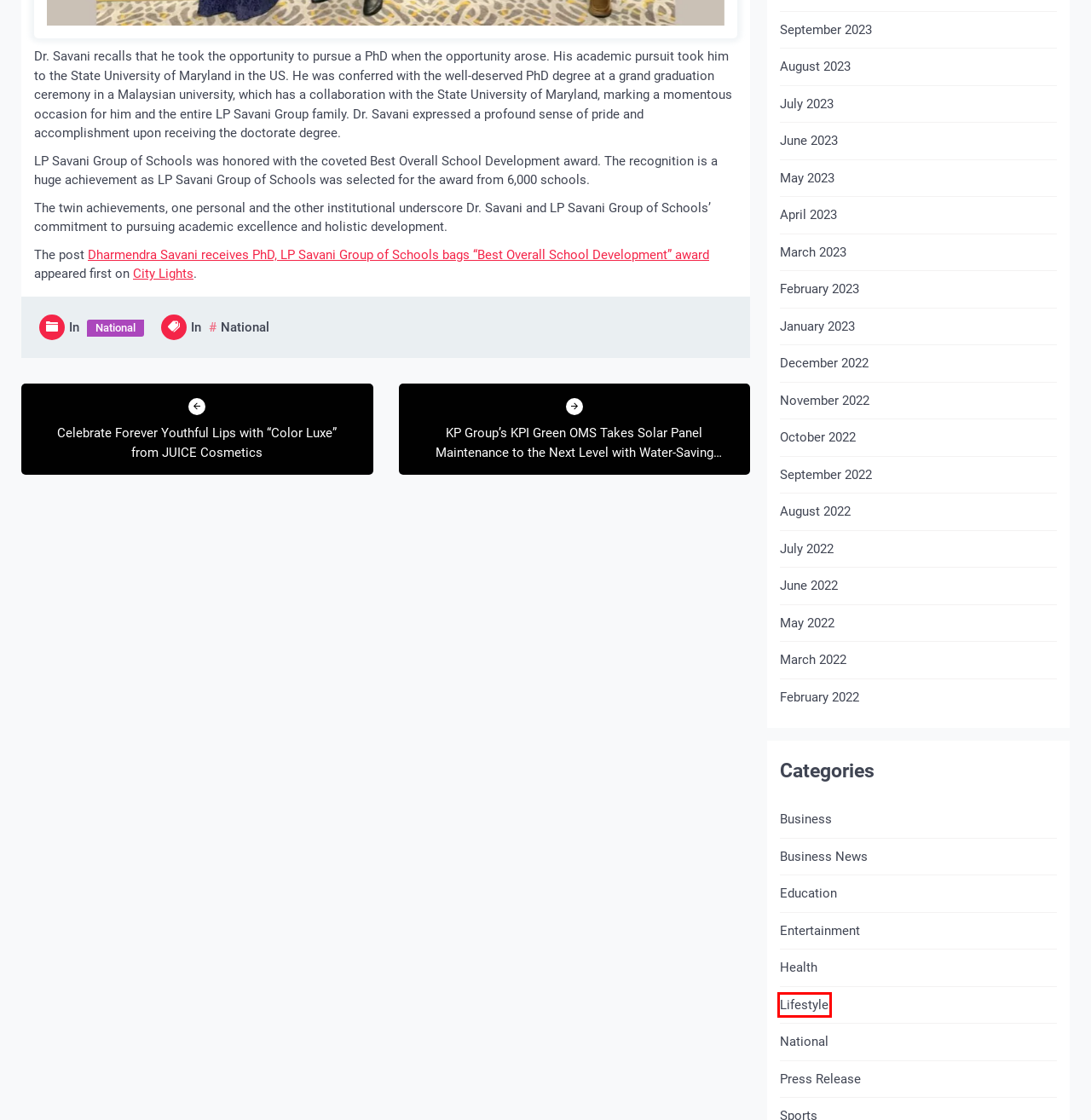Look at the screenshot of a webpage, where a red bounding box highlights an element. Select the best description that matches the new webpage after clicking the highlighted element. Here are the candidates:
A. national – True Story India
B. Lifestyle – True Story India
C. Celebrate Forever Youthful Lips with “Color Luxe” from JUICE Cosmetics – True Story India
D. April 2023 – True Story India
E. City Lights – Get Latest Updates of your City
F. December 2022 – True Story India
G. November 2022 – True Story India
H. February 2022 – True Story India

B